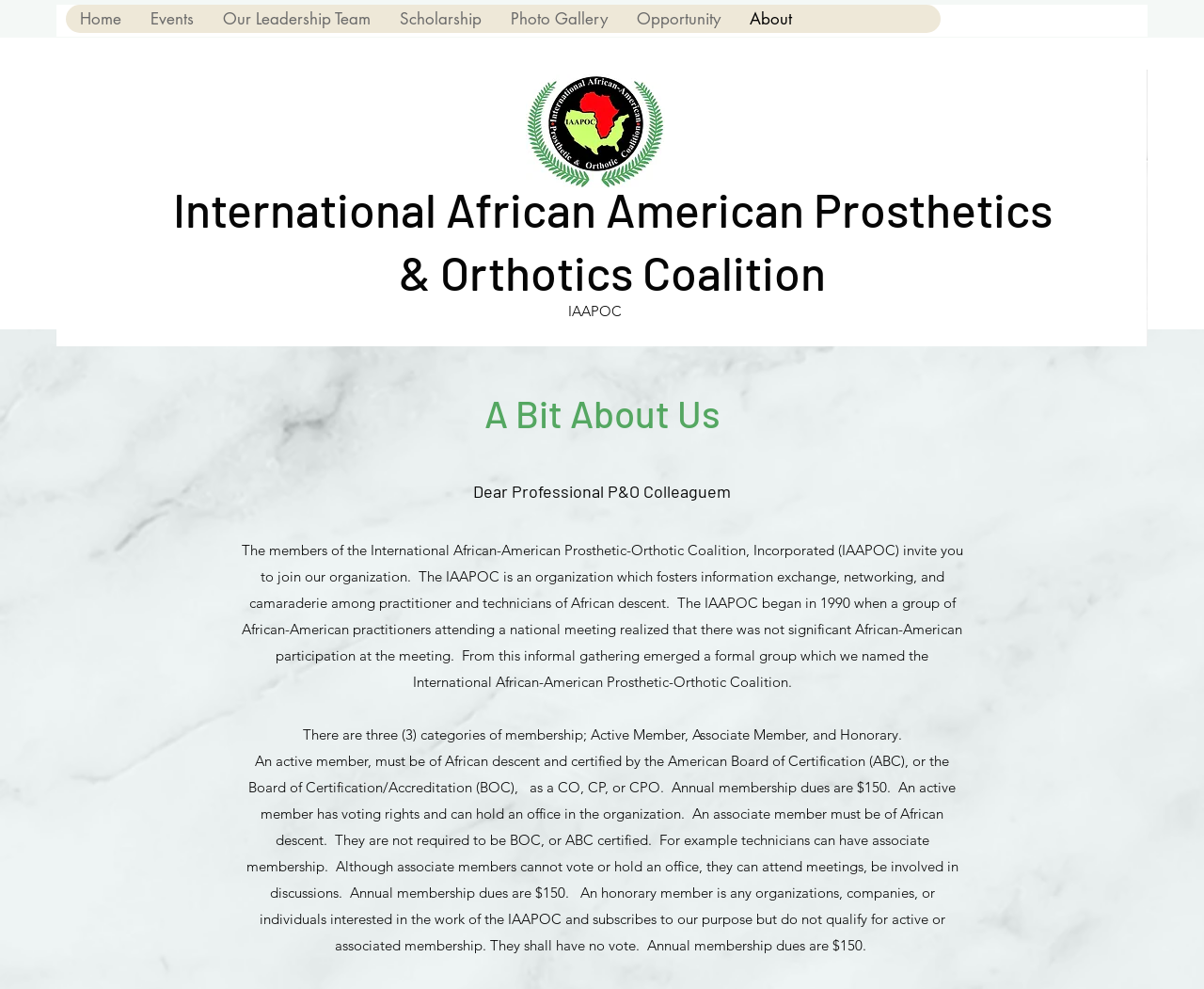What is the name of the organization?
Answer the question with a detailed and thorough explanation.

I found the answer by looking at the StaticText element with the text 'International African American Prosthetics & Orthotics Coalition' which is located at [0.144, 0.183, 0.874, 0.304]. This text is likely to be the name of the organization as it is prominently displayed on the page.